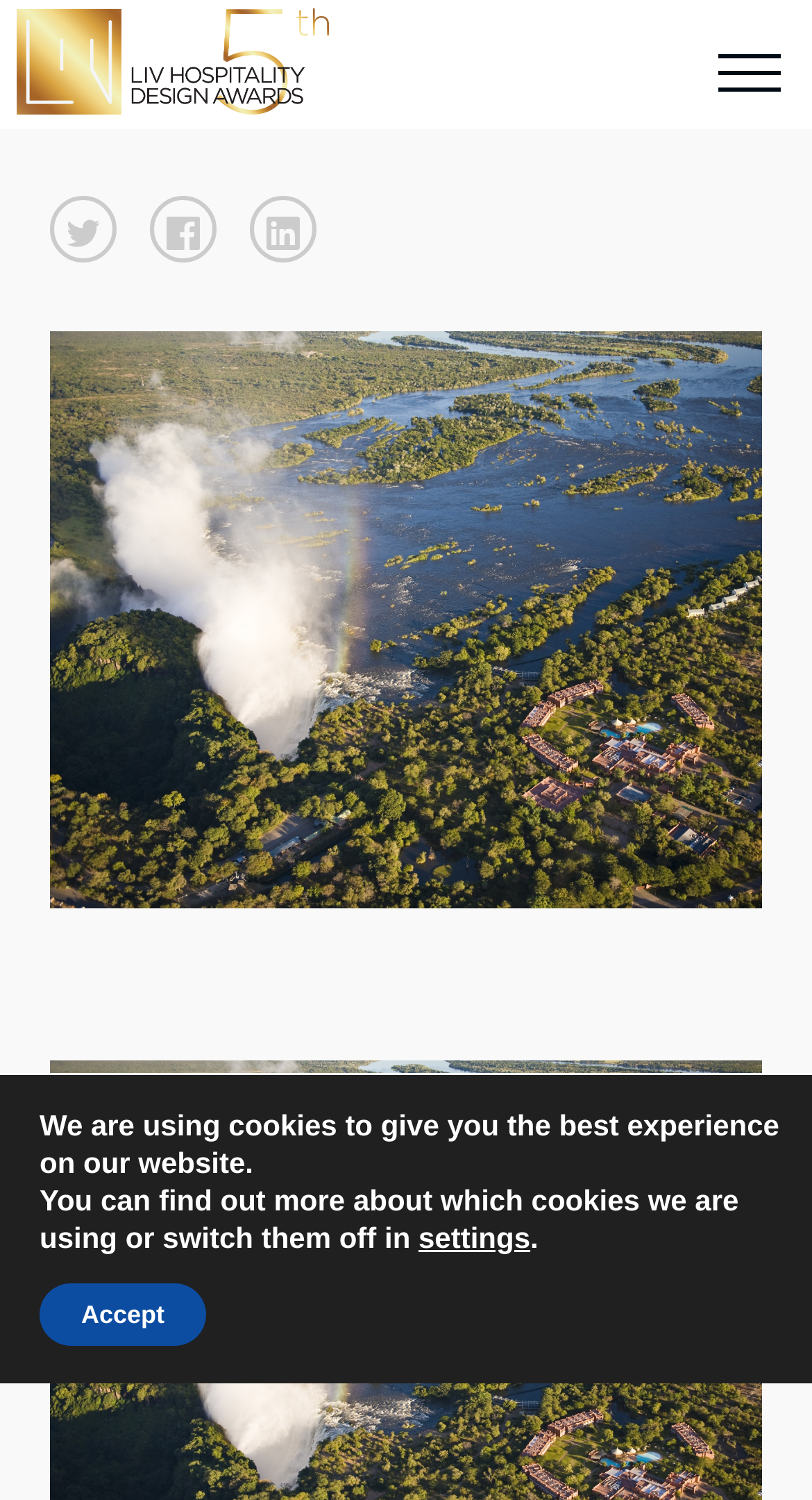Is there an iframe on the webpage?
Based on the screenshot, provide a one-word or short-phrase response.

Yes